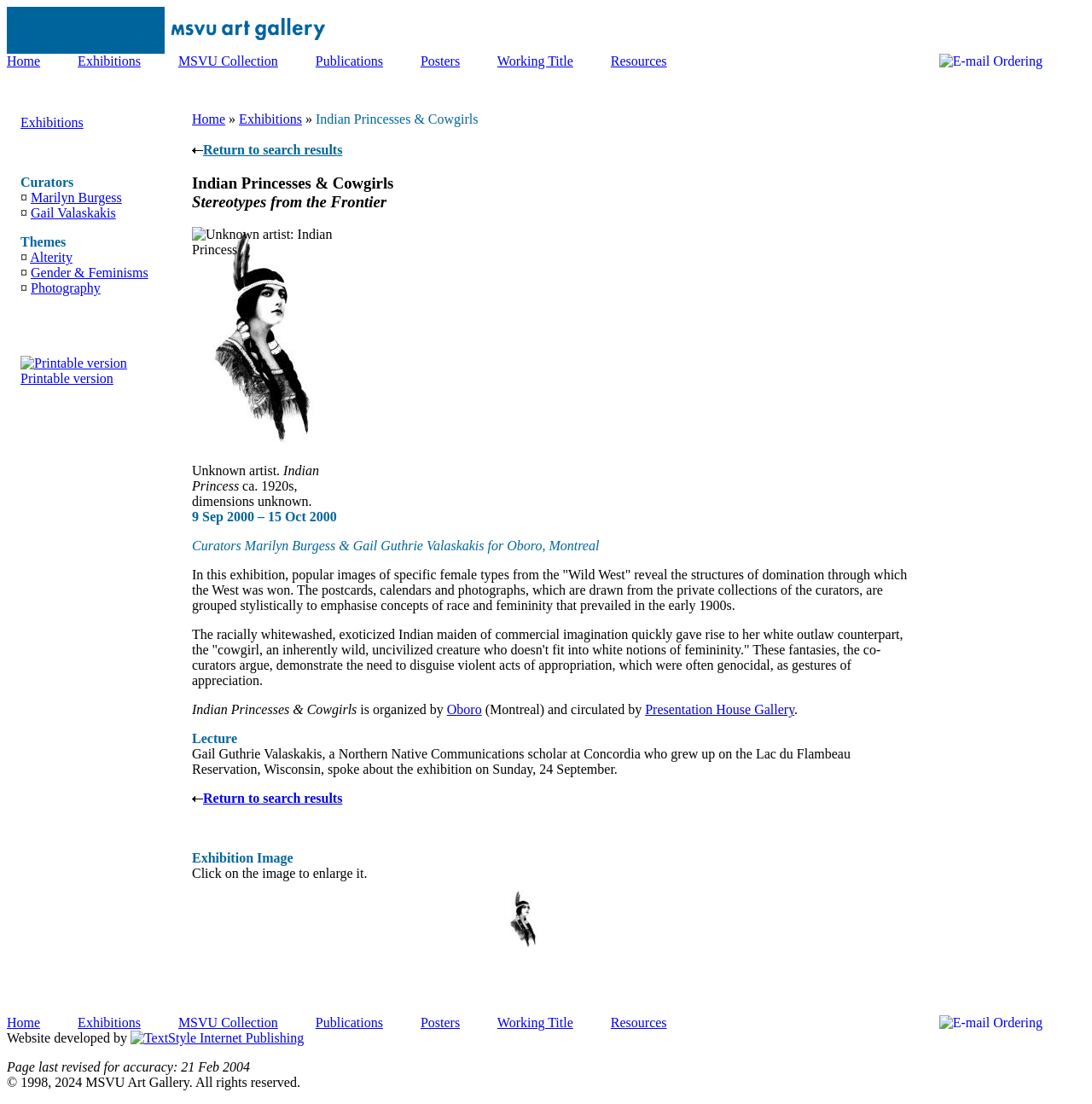What is the name of the gallery that circulated the exhibition?
Based on the image content, provide your answer in one word or a short phrase.

Presentation House Gallery